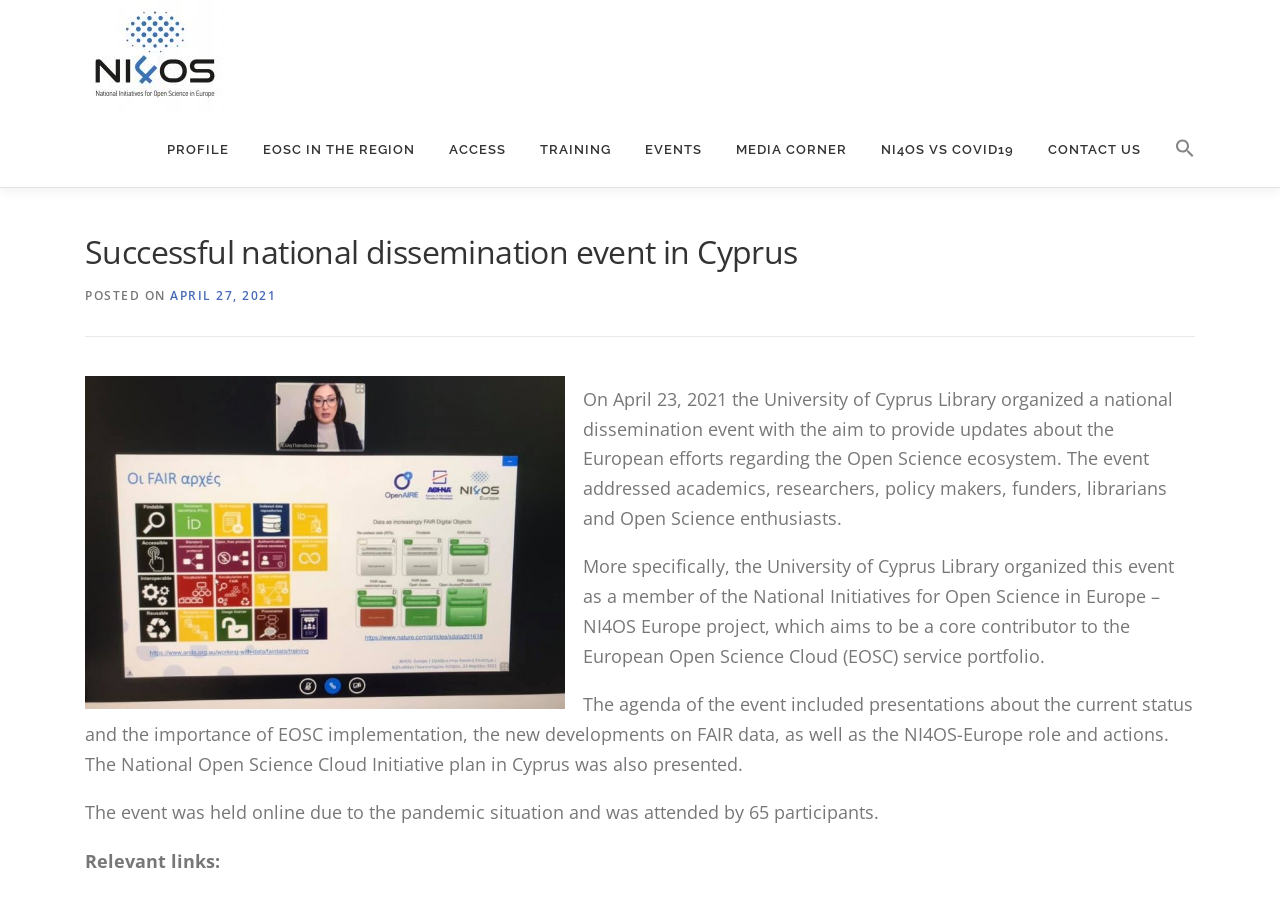Please give a concise answer to this question using a single word or phrase: 
Where was the event organized?

University of Cyprus Library